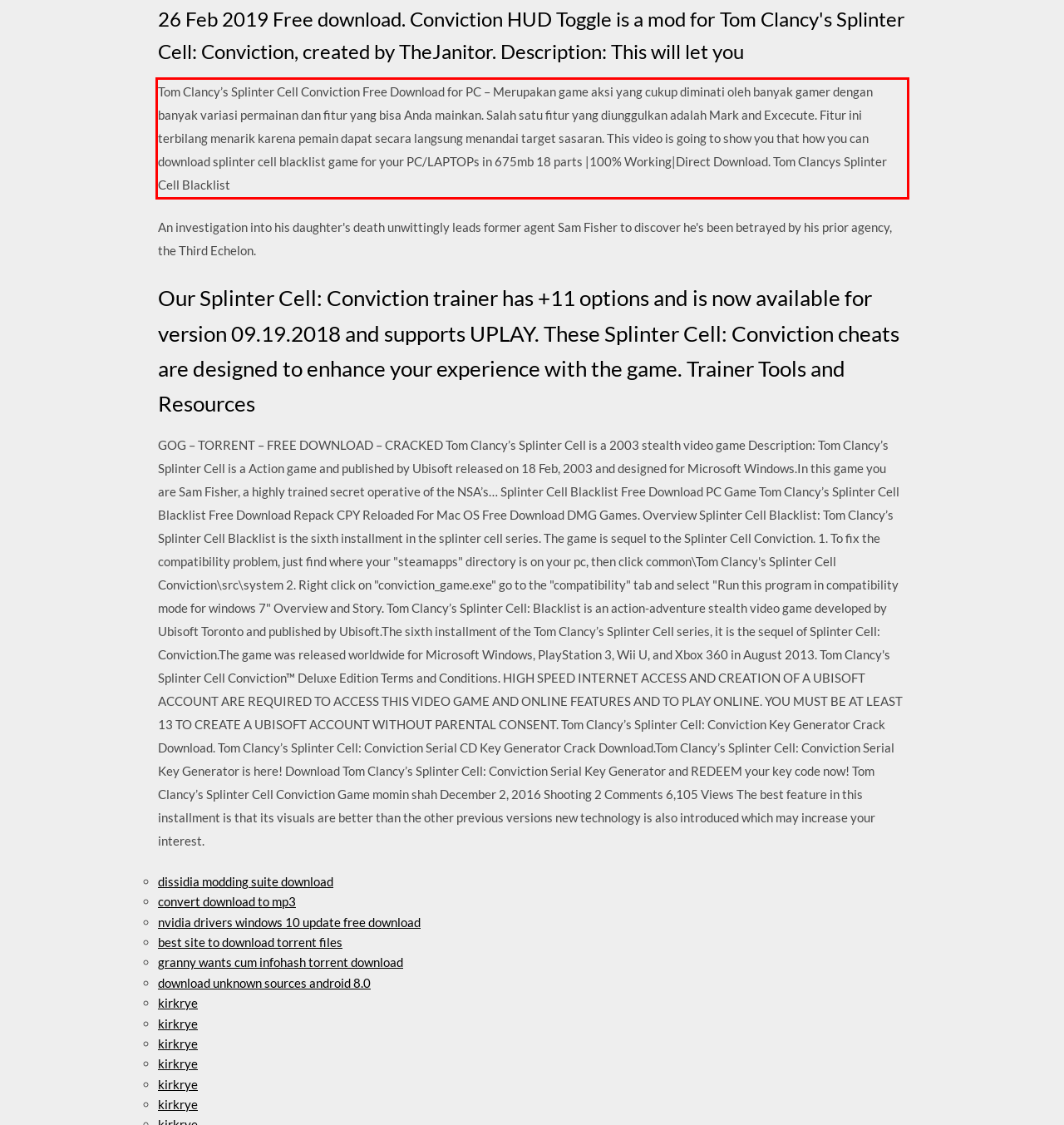Analyze the screenshot of the webpage that features a red bounding box and recognize the text content enclosed within this red bounding box.

Tom Clancy’s Splinter Cell Conviction Free Download for PC – Merupakan game aksi yang cukup diminati oleh banyak gamer dengan banyak variasi permainan dan fitur yang bisa Anda mainkan. Salah satu fitur yang diunggulkan adalah Mark and Excecute. Fitur ini terbilang menarik karena pemain dapat secara langsung menandai target sasaran. This video is going to show you that how you can download splinter cell blacklist game for your PC/LAPTOPs in 675mb 18 parts |100% Working|Direct Download. Tom Clancys Splinter Cell Blacklist